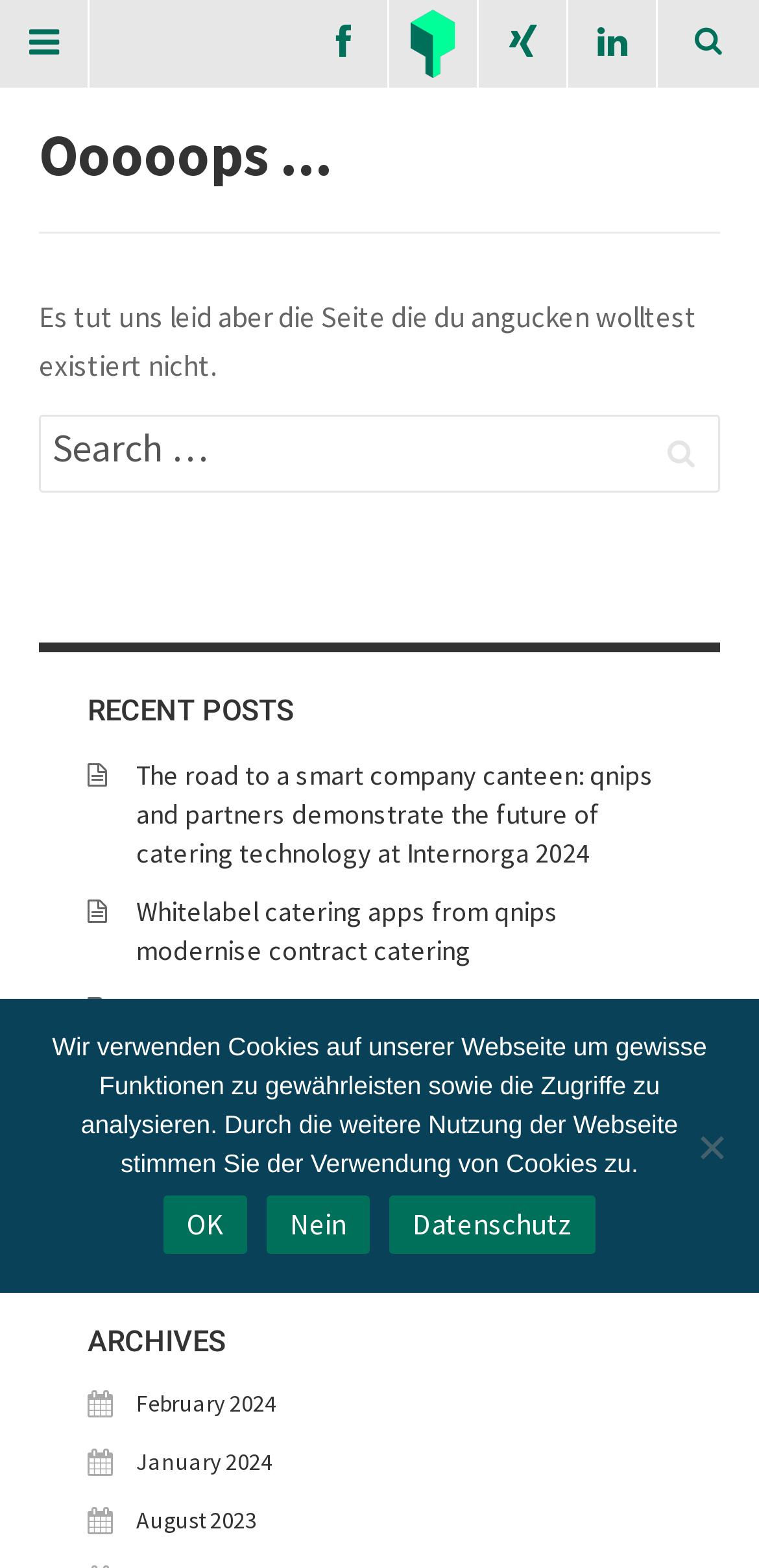Please specify the bounding box coordinates for the clickable region that will help you carry out the instruction: "Click the link to Nicht Kategorisiert".

[0.115, 0.568, 0.359, 0.586]